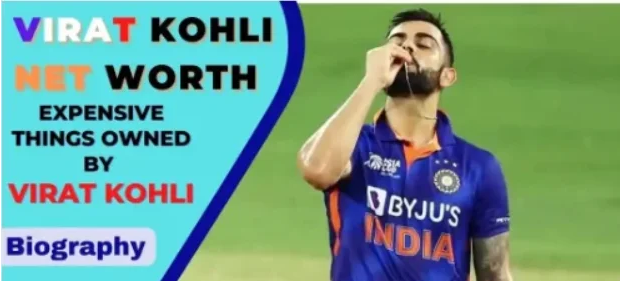Respond with a single word or phrase:
What is Virat Kohli wearing in the image?

Indian cricket team jersey